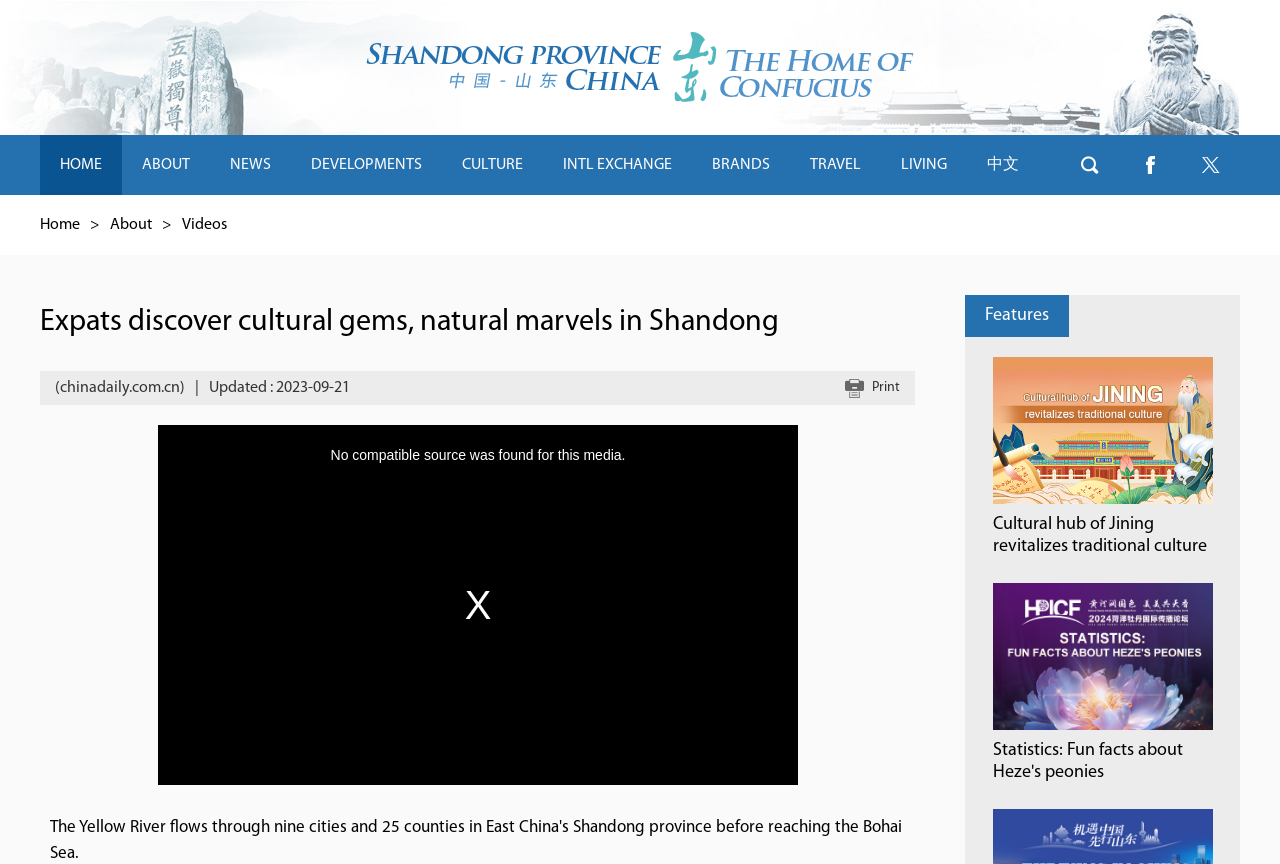Give a concise answer using only one word or phrase for this question:
What is the name of the city mentioned in the first article?

Jining